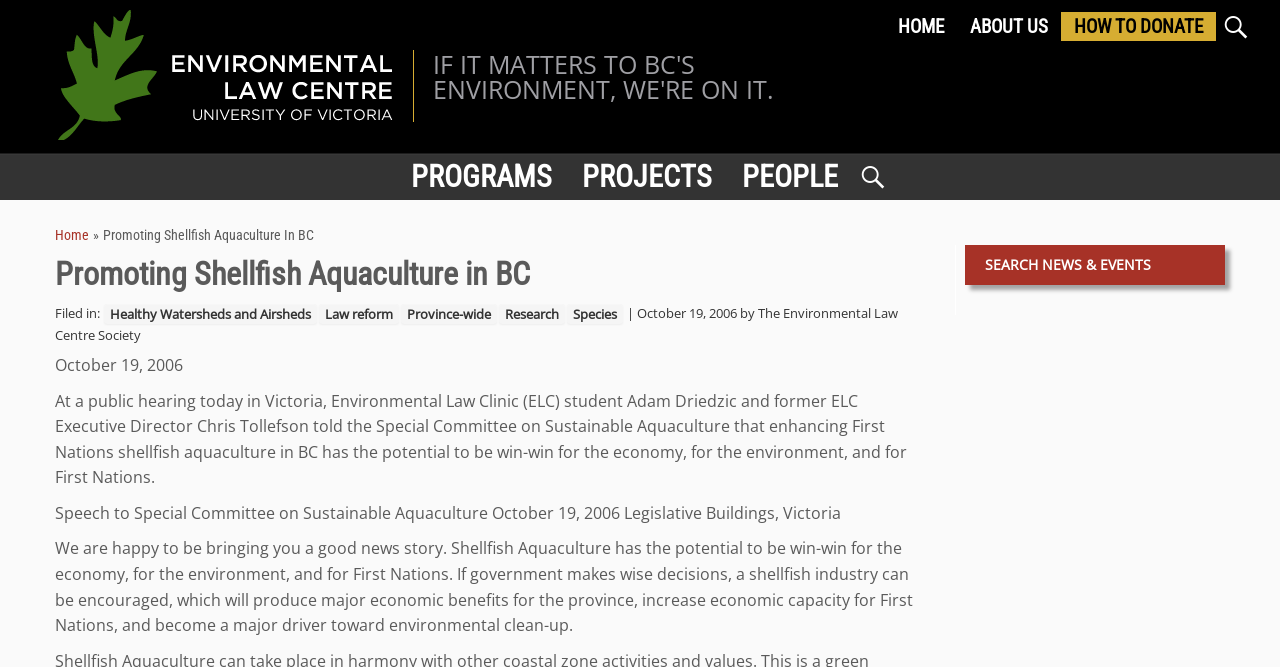For the following element description, predict the bounding box coordinates in the format (top-left x, top-left y, bottom-right x, bottom-right y). All values should be floating point numbers between 0 and 1. Description: October 19, 2006

[0.498, 0.456, 0.576, 0.483]